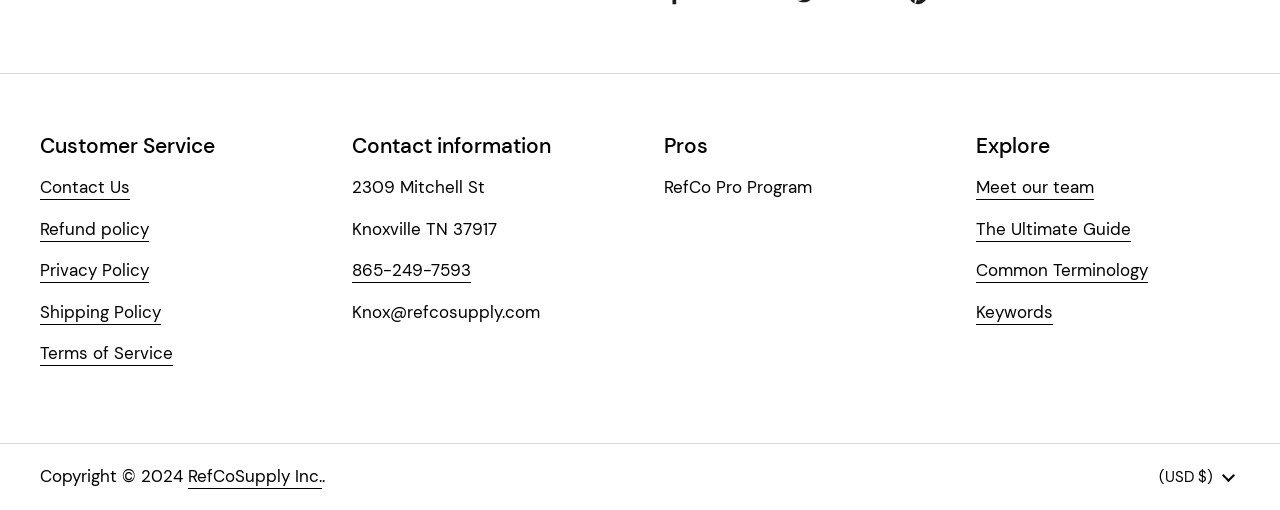What is the company's contact phone number?
Carefully analyze the image and provide a detailed answer to the question.

The contact phone number can be found under the 'Contact information' heading, which is located in the middle section of the webpage. The phone number is provided as a link, '865-249-7593', next to the company's address.